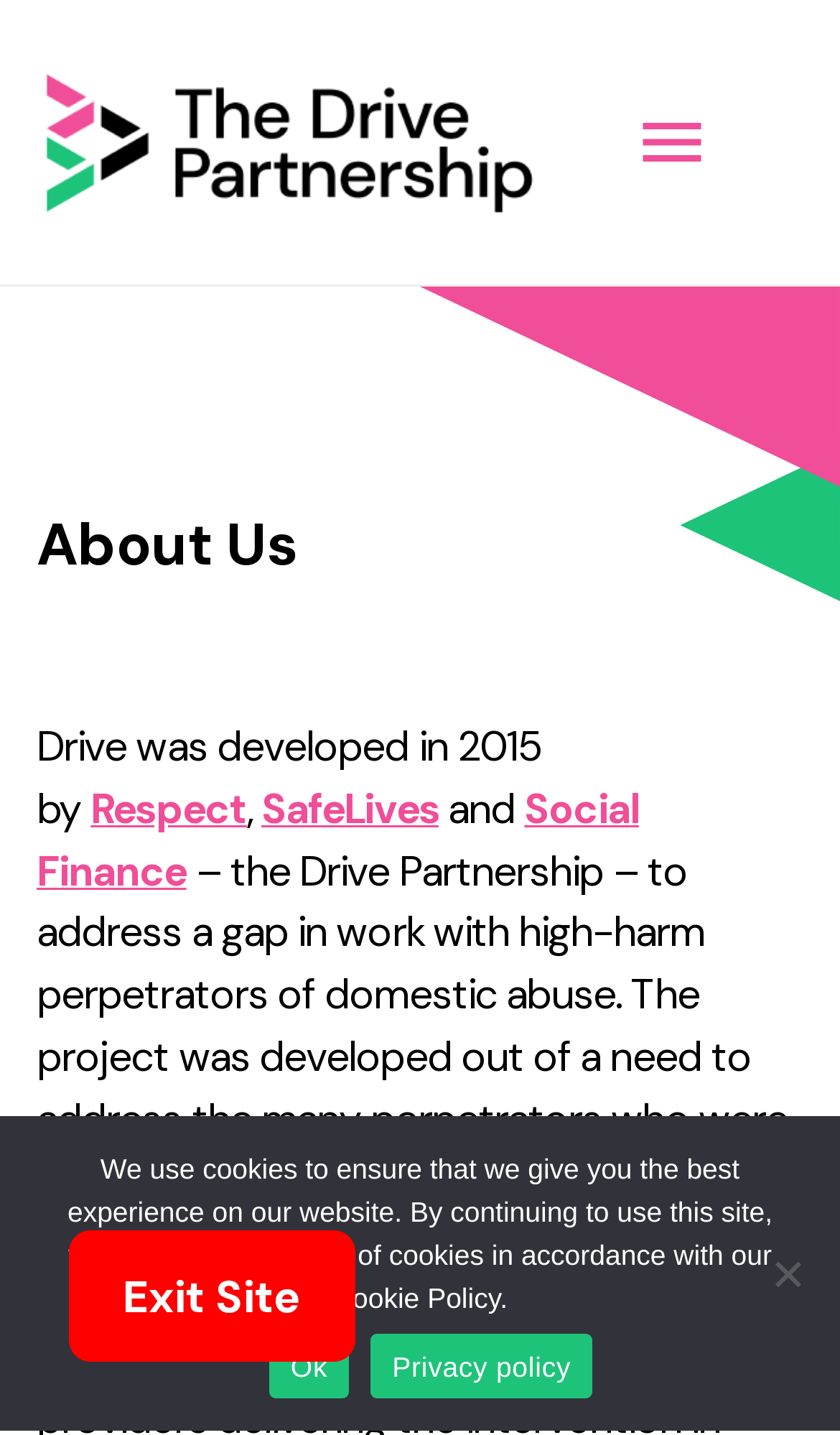Please use the details from the image to answer the following question comprehensively:
What is the color of the overlapping triangles?

The image is described as 'Two overlapping triangles, one pink and one green, adding visual interest, and contrasting colors to the background', indicating that the colors of the overlapping triangles are pink and green.